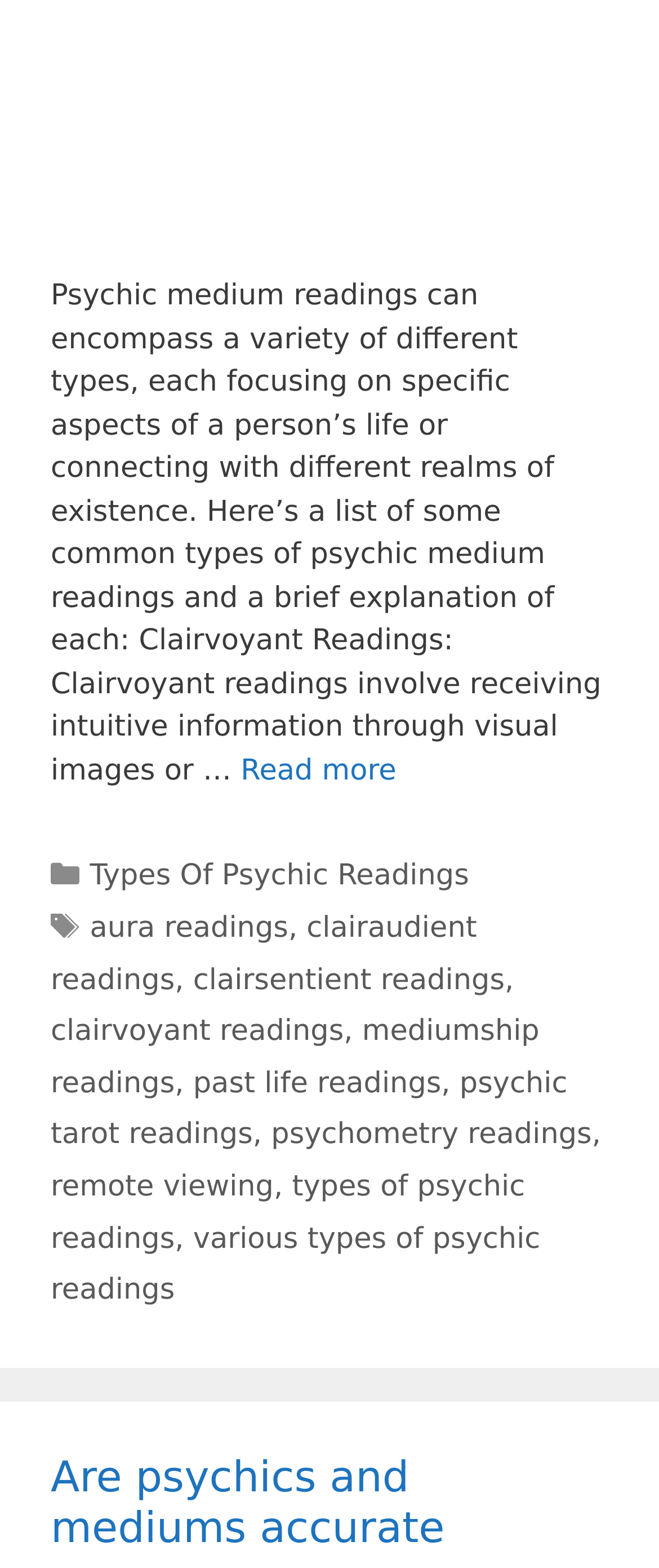What is the purpose of psychic medium readings?
Using the visual information from the image, give a one-word or short-phrase answer.

Connecting with different realms